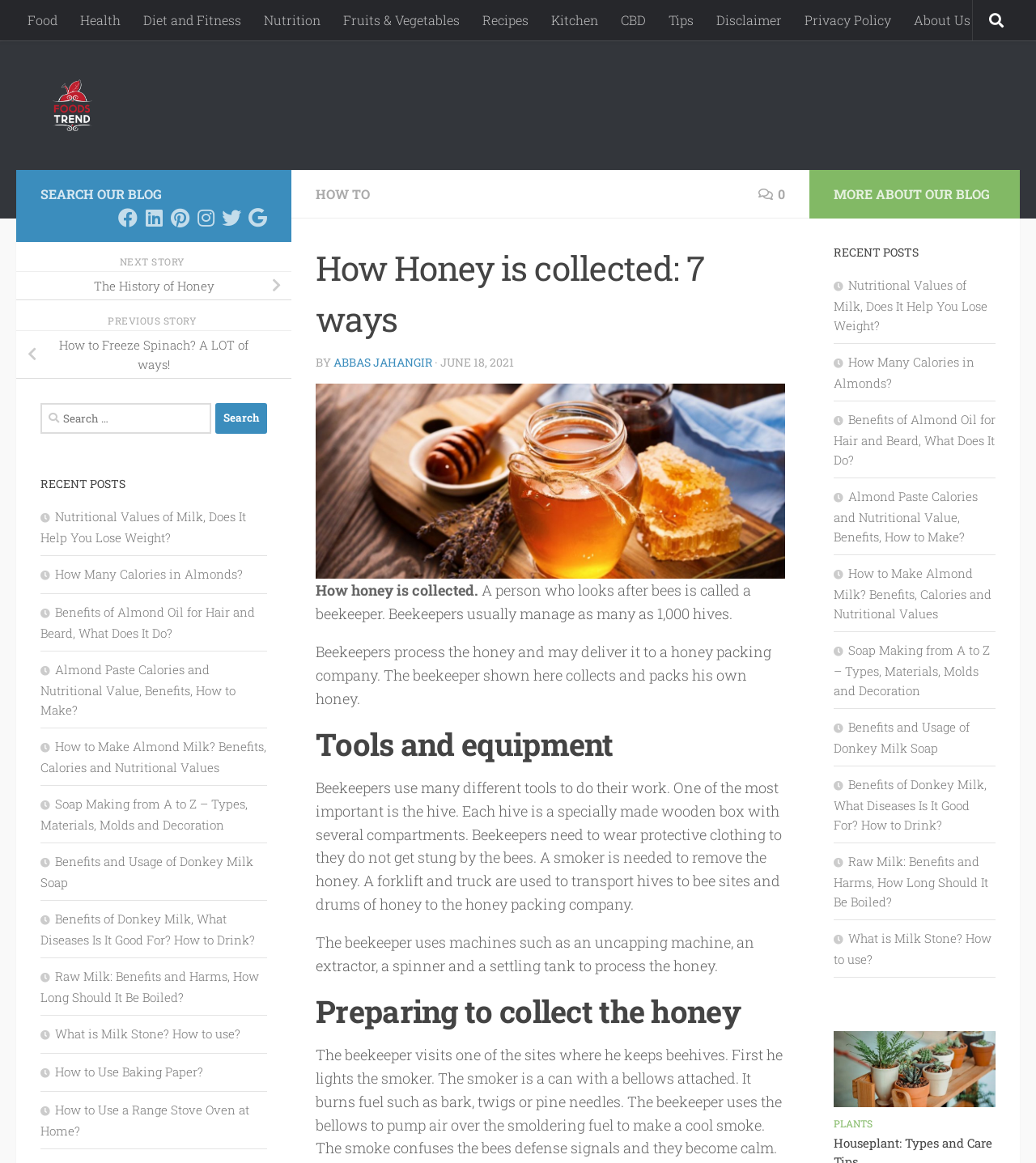What is the topic of the webpage?
Using the image as a reference, deliver a detailed and thorough answer to the question.

The webpage is about how honey is collected, including the role of beekeepers, the tools they use, and the process of collecting and processing honey.